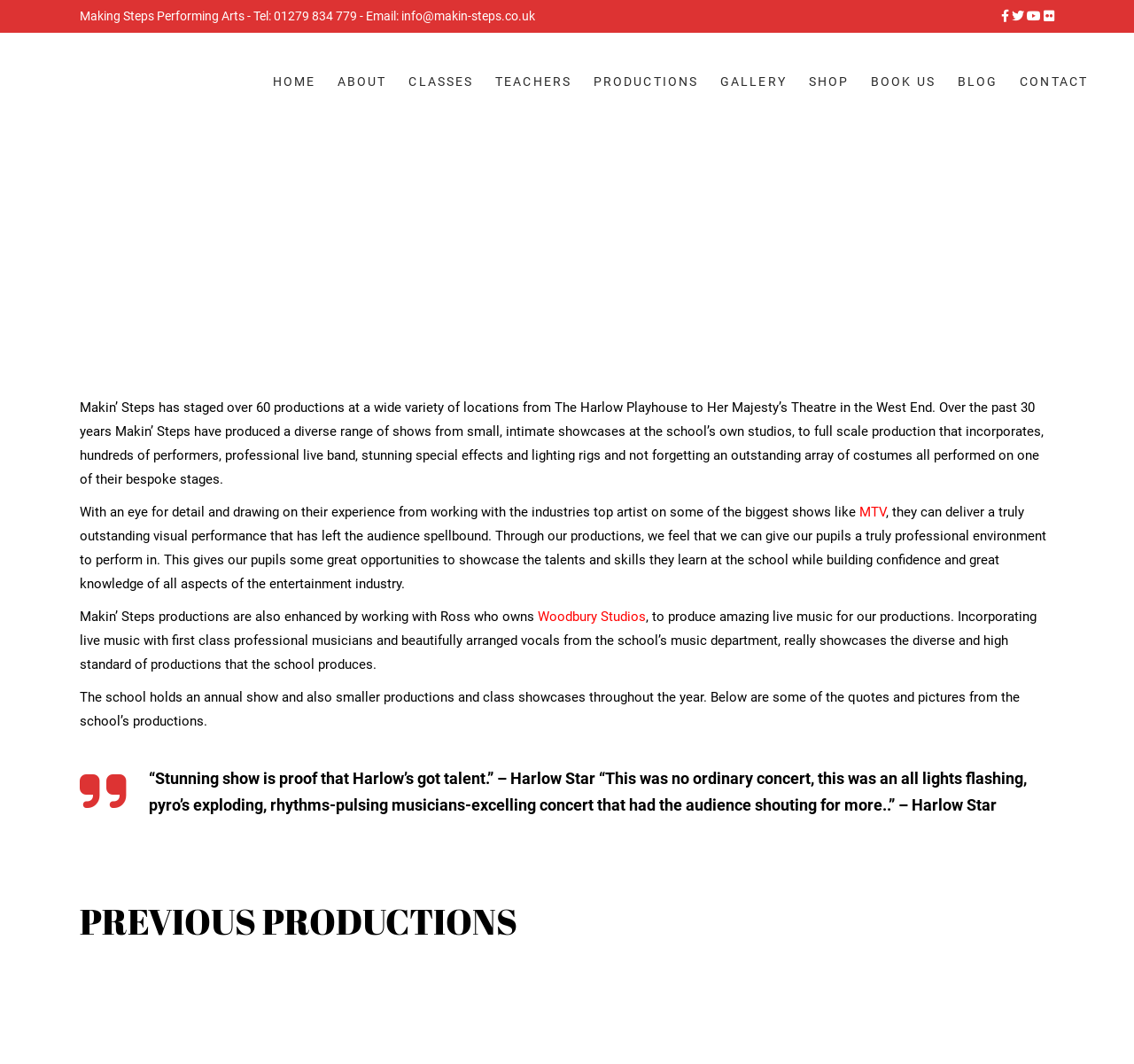Extract the bounding box coordinates of the UI element described by: "alt="logo"". The coordinates should include four float numbers ranging from 0 to 1, e.g., [left, top, right, bottom].

[0.032, 0.055, 0.135, 0.099]